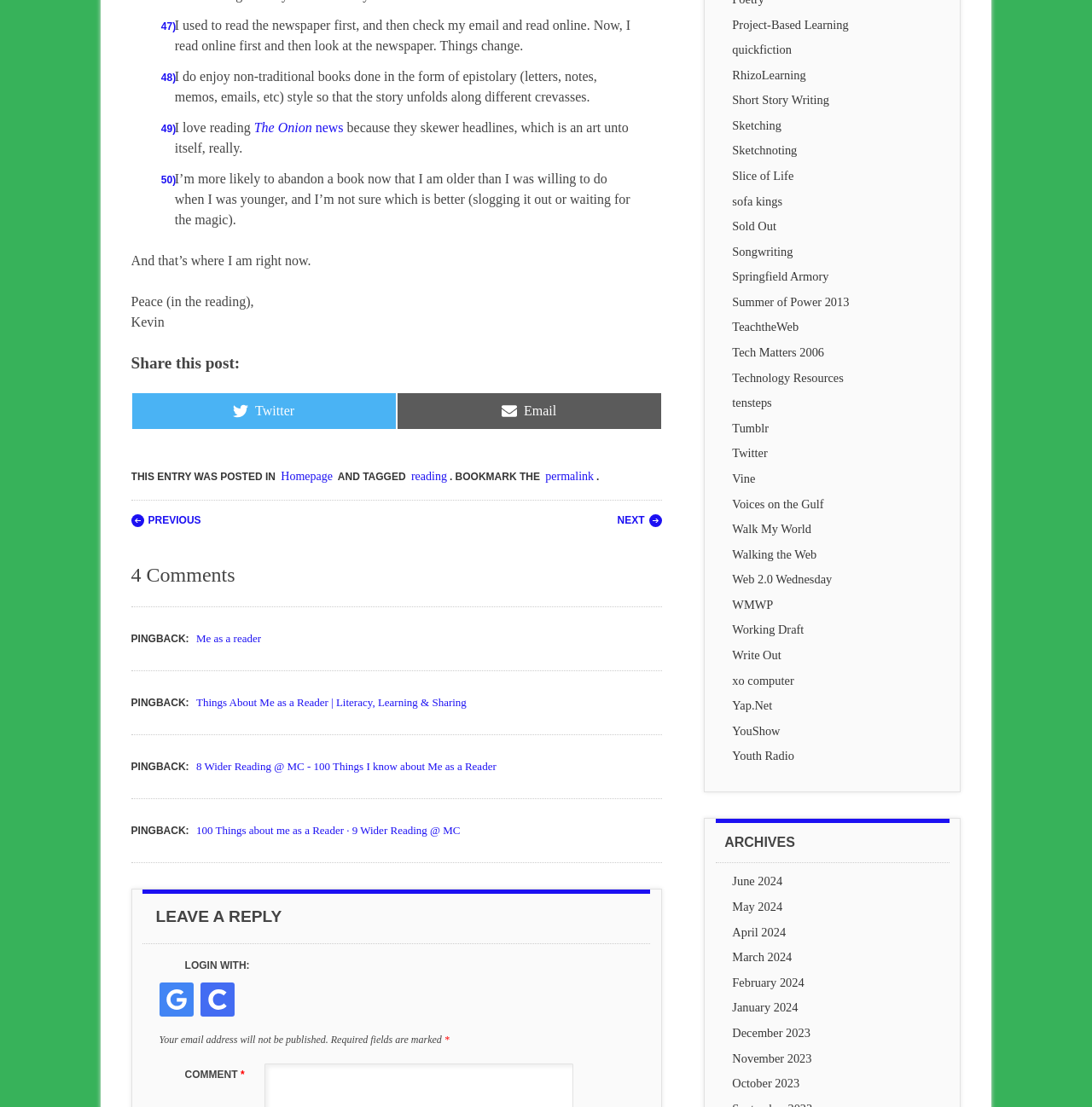Answer the question briefly using a single word or phrase: 
How many comments are there on this post?

4